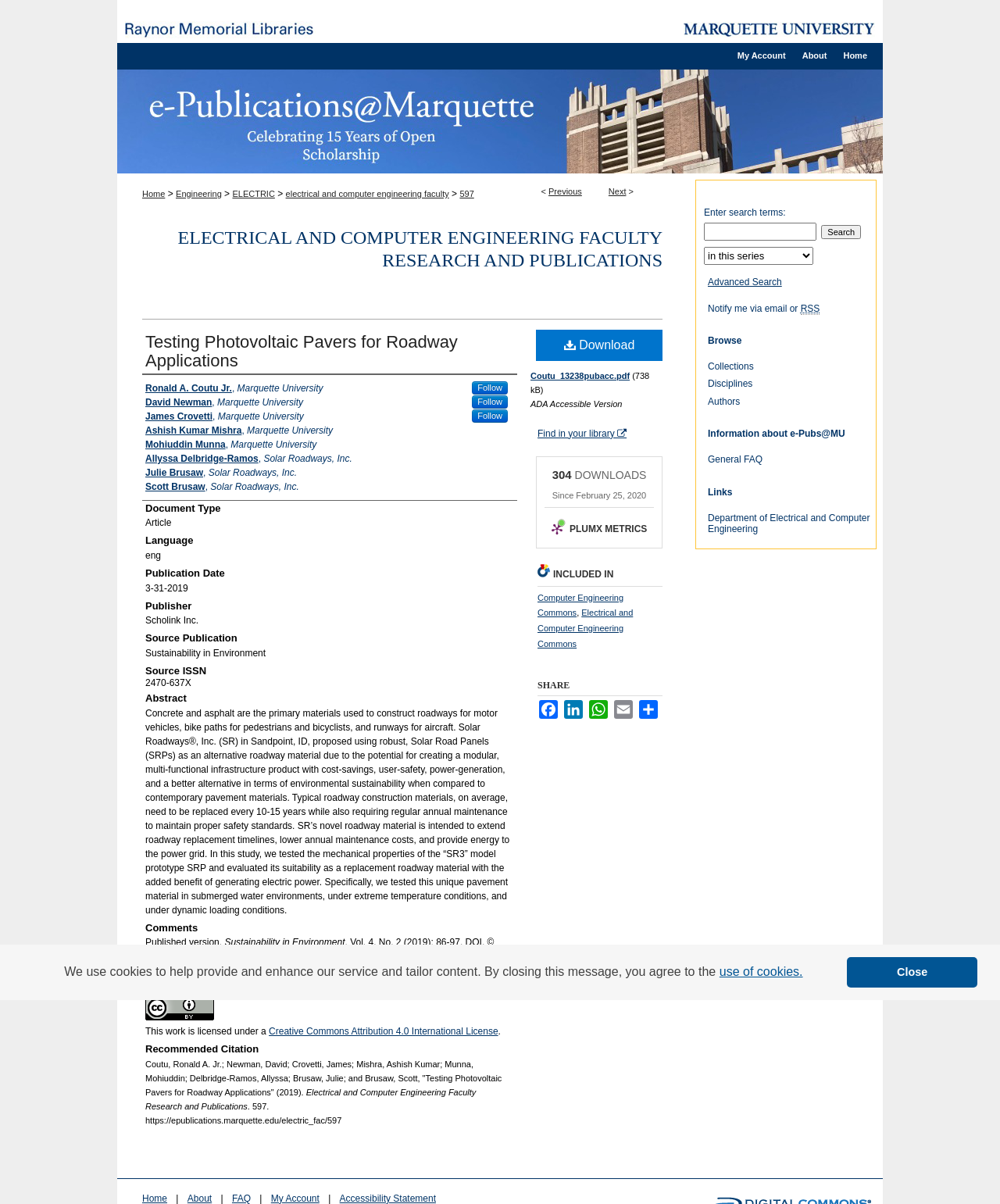Pinpoint the bounding box coordinates of the element you need to click to execute the following instruction: "Click the 'Menu' link". The bounding box should be represented by four float numbers between 0 and 1, in the format [left, top, right, bottom].

[0.953, 0.0, 1.0, 0.032]